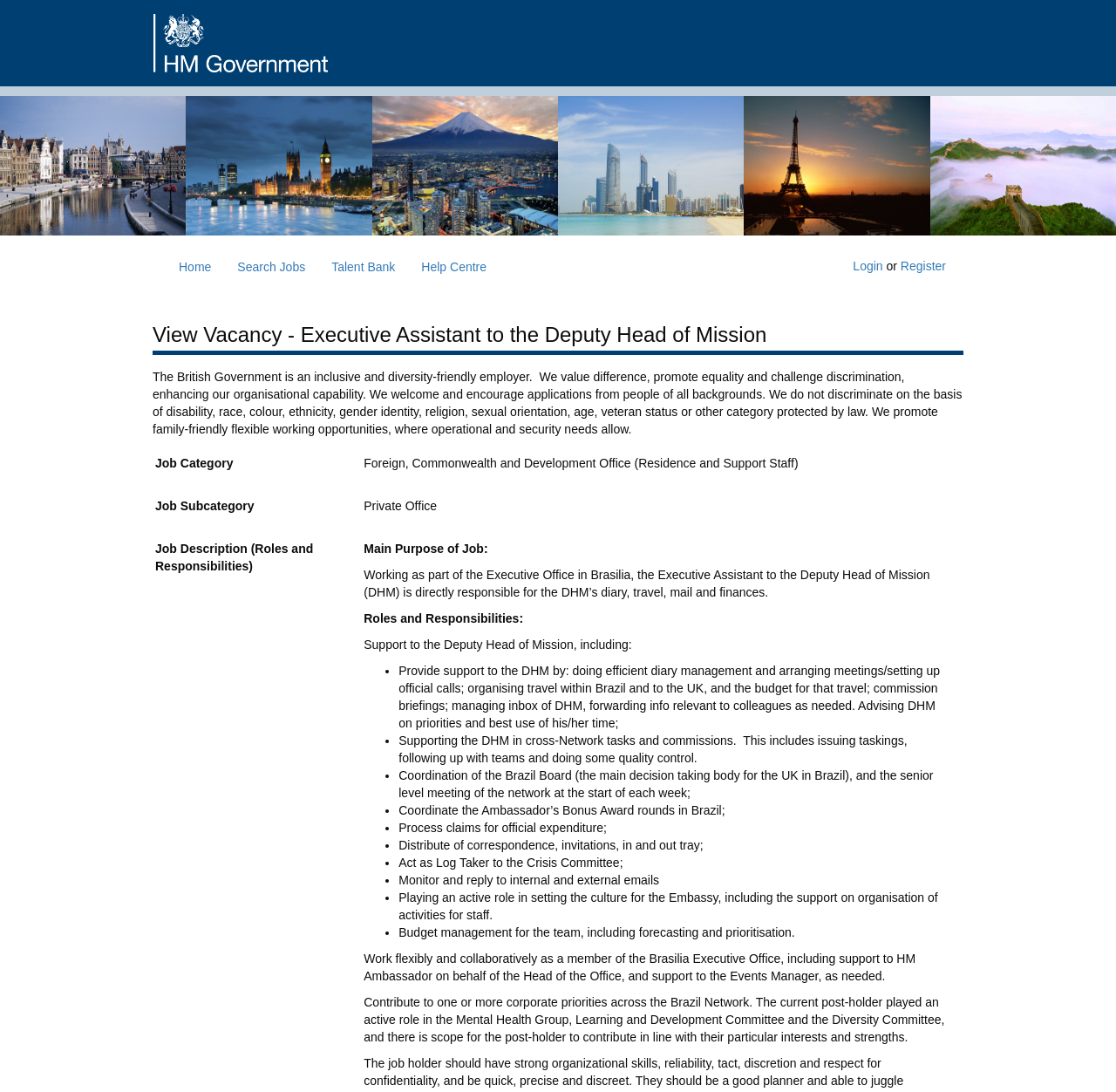Summarize the webpage with intricate details.

This webpage is a job posting for an Executive Assistant to the Deputy Head of Mission position at the Foreign, Commonwealth and Development Office (Residence and Support Staff) in Brasilia. At the top of the page, there is an HM Gov Logo image, followed by a navigation menu with links to "Home", "Search Jobs", "Talent Bank", "Help Centre", and "Login" or "Register" options.

Below the navigation menu, the page displays the job title and a heading that reads "View Vacancy - Executive Assistant to the Deputy Head of Mission". A statement about the British Government's inclusive and diversity-friendly employer policies is also presented.

The job details are organized into sections, with terms and definitions listed in a table format. The sections include "Job Category", "Job Subcategory", and "Job Description (Roles and Responsibilities)". The job description is a lengthy text that outlines the main purpose of the job, including coordinating the Brazil Board, managing the Deputy Head of Mission's diary, travel, mail, and finances, and performing various administrative tasks.

The job description is divided into bullet points, each describing a specific responsibility, such as coordinating meetings, processing claims, distributing correspondence, and monitoring emails. The text also mentions the need to work flexibly and collaboratively as a member of the Brasilia Executive Office and contribute to corporate priorities across the Brazil Network.

At the bottom of the page, there is a closing date for the application, which is December 13, 2023, at 23:55.